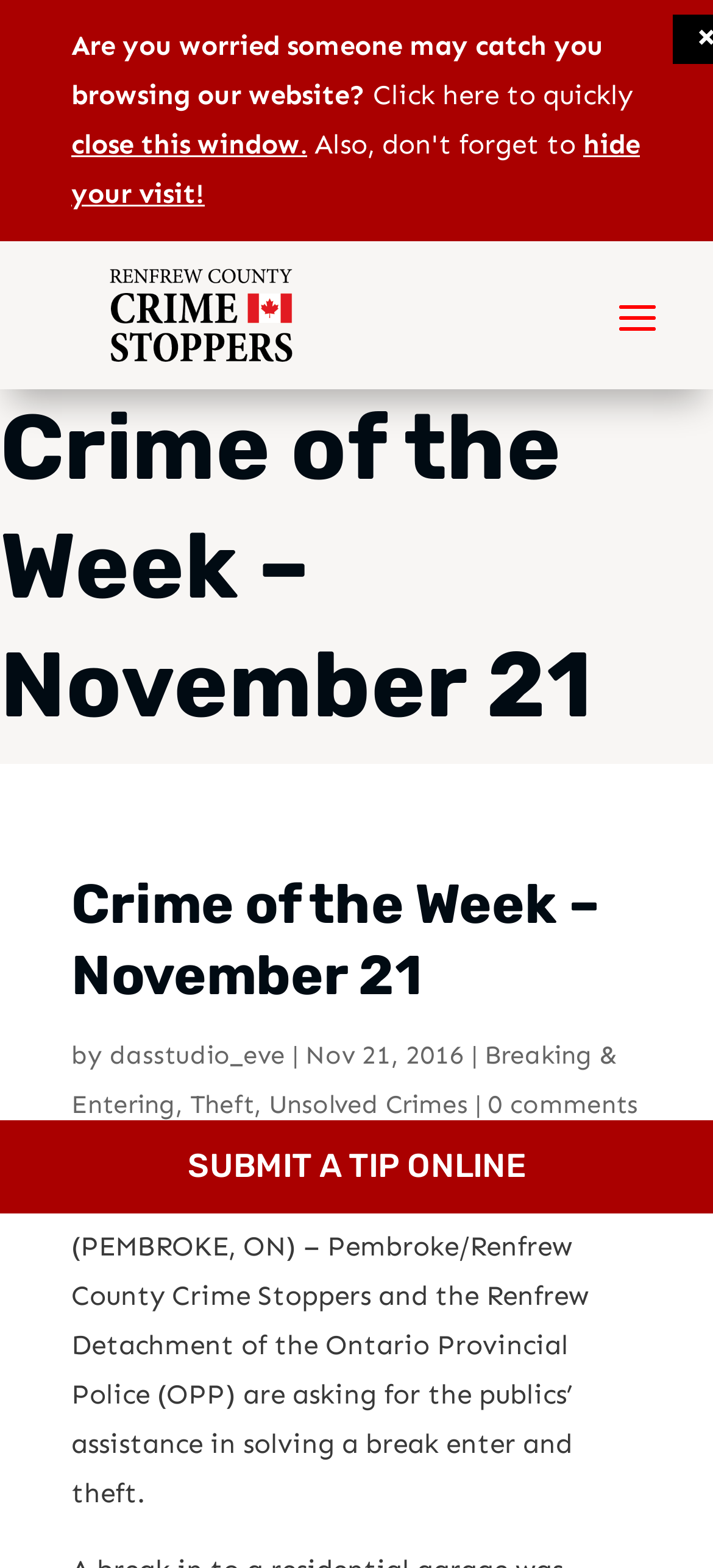Provide the bounding box coordinates of the HTML element this sentence describes: "Unsolved Crimes".

[0.377, 0.694, 0.656, 0.714]